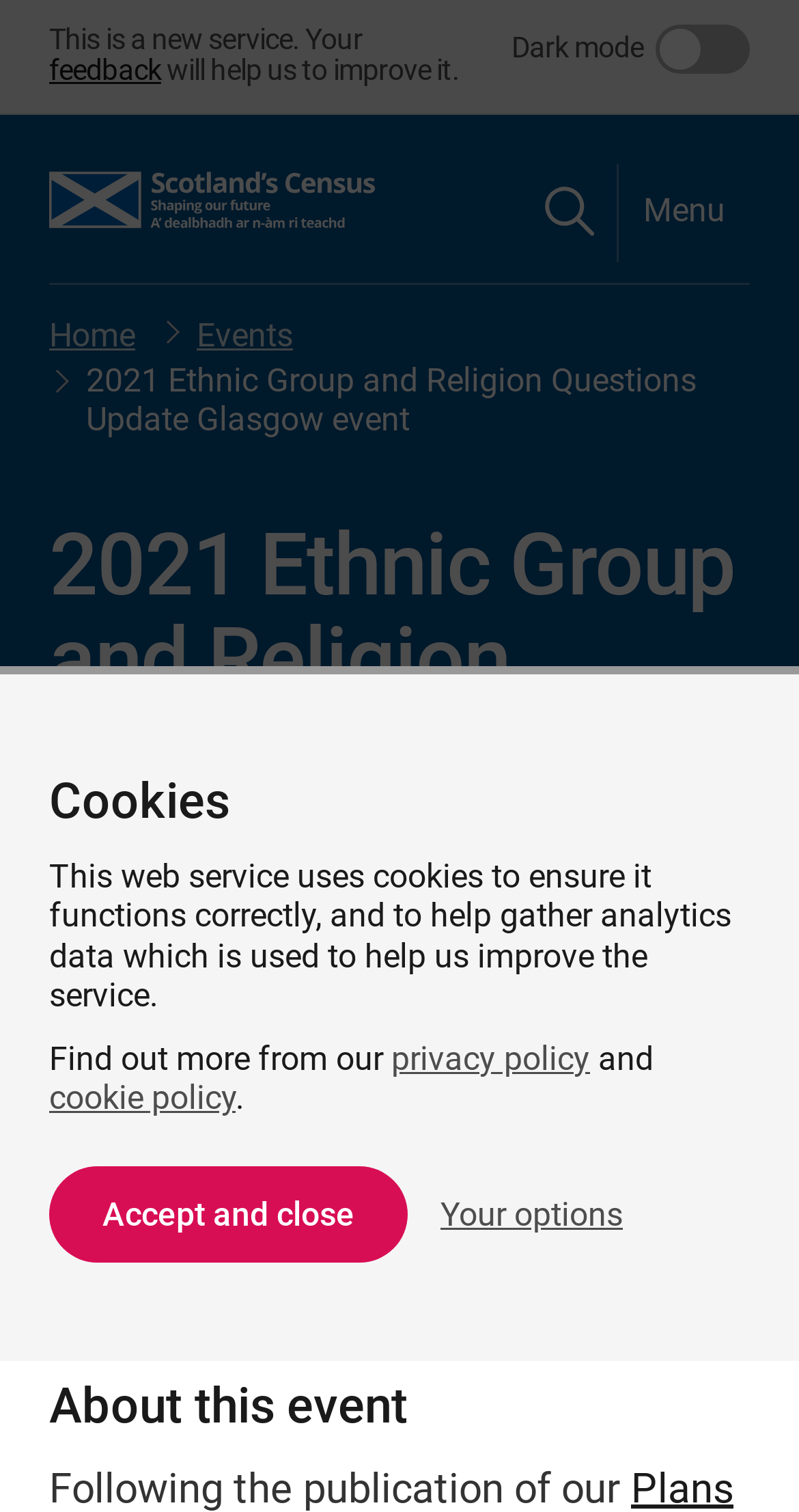Please provide the bounding box coordinates in the format (top-left x, top-left y, bottom-right x, bottom-right y). Remember, all values are floating point numbers between 0 and 1. What is the bounding box coordinate of the region described as: feedback

[0.062, 0.036, 0.202, 0.057]